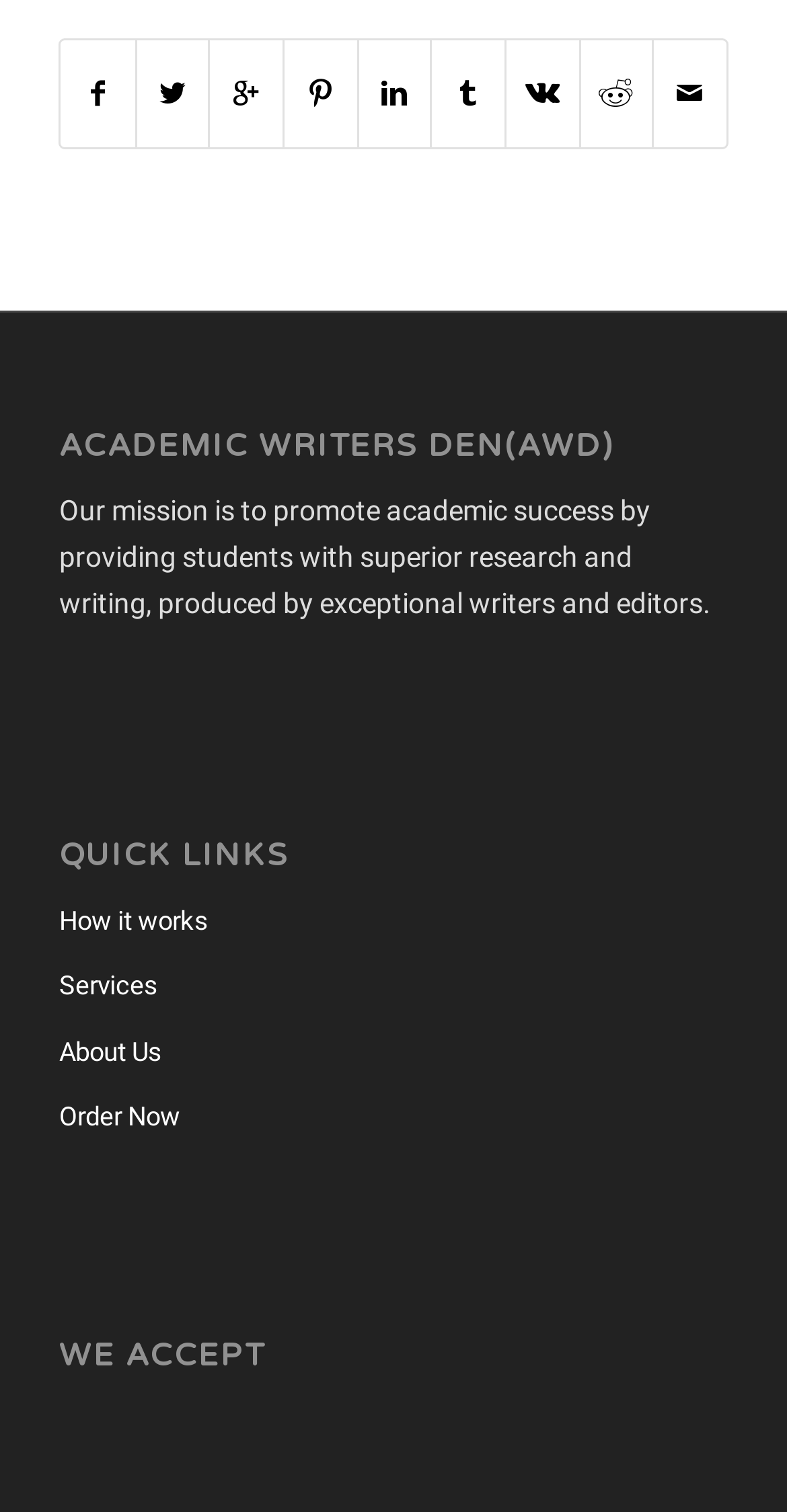Provide your answer in a single word or phrase: 
What is the mission of ACADEMIC WRITERS DEN?

Promote academic success